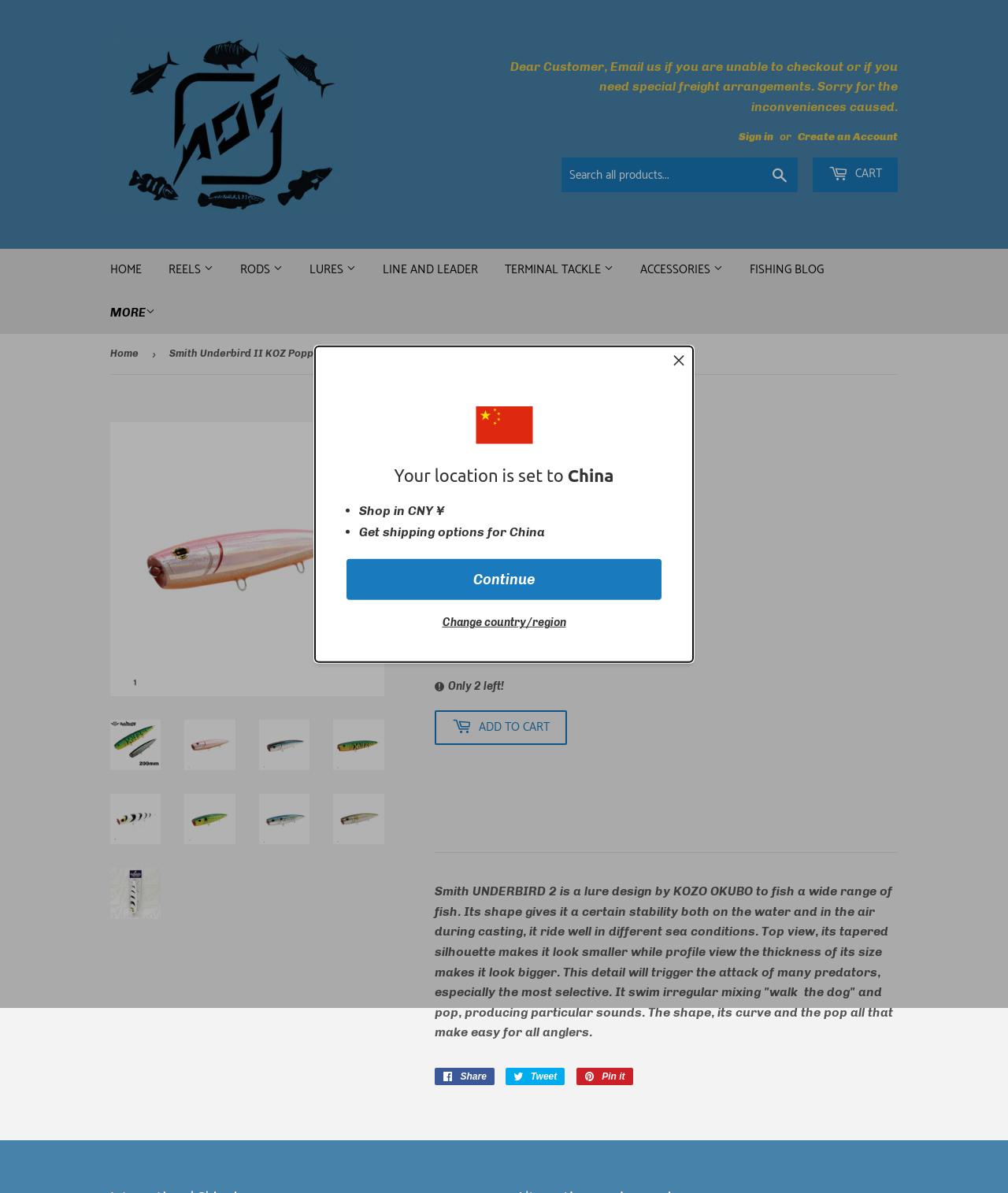Bounding box coordinates must be specified in the format (top-left x, top-left y, bottom-right x, bottom-right y). All values should be floating point numbers between 0 and 1. What are the bounding box coordinates of the UI element described as: Tweet Tweet on Twitter

[0.502, 0.895, 0.56, 0.91]